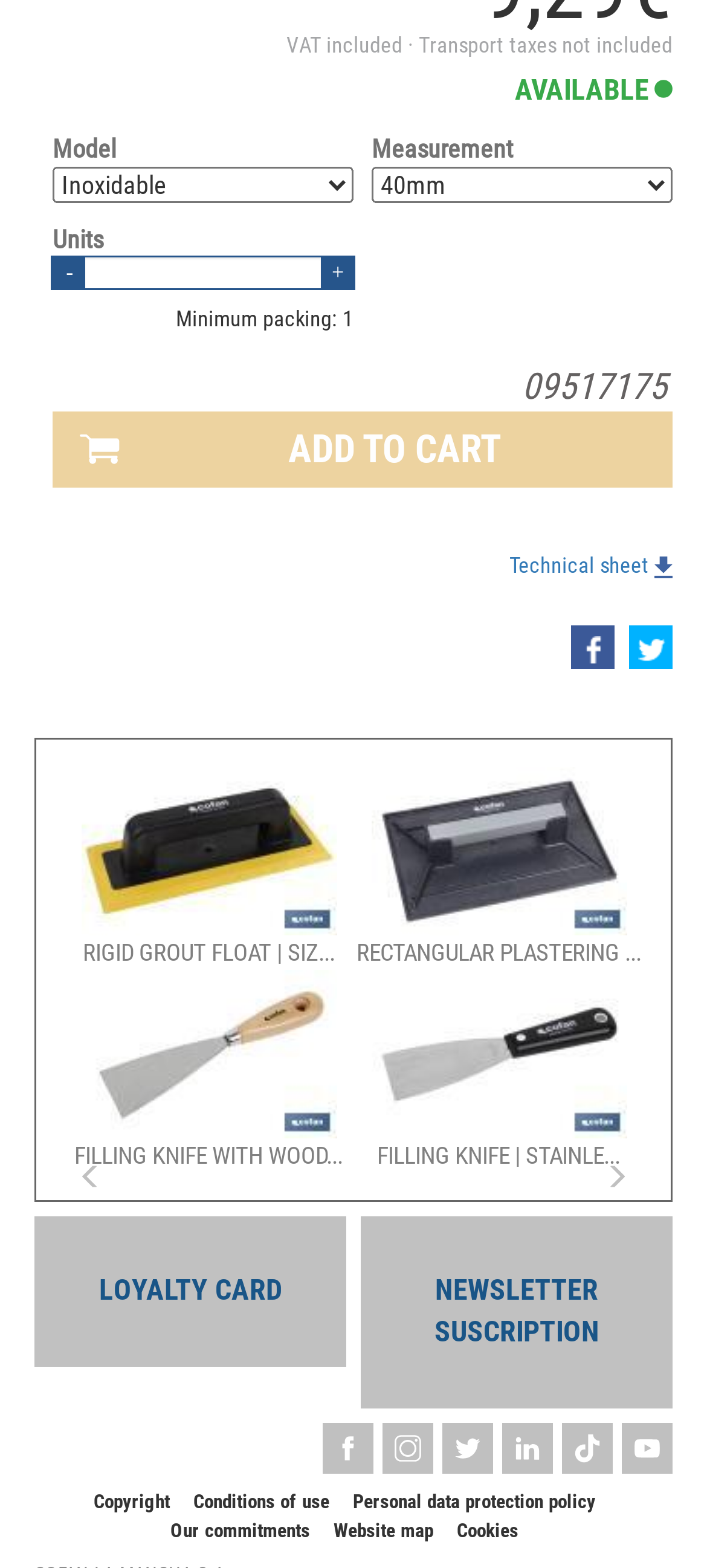Could you find the bounding box coordinates of the clickable area to complete this instruction: "Download technical sheet"?

[0.721, 0.352, 0.951, 0.371]